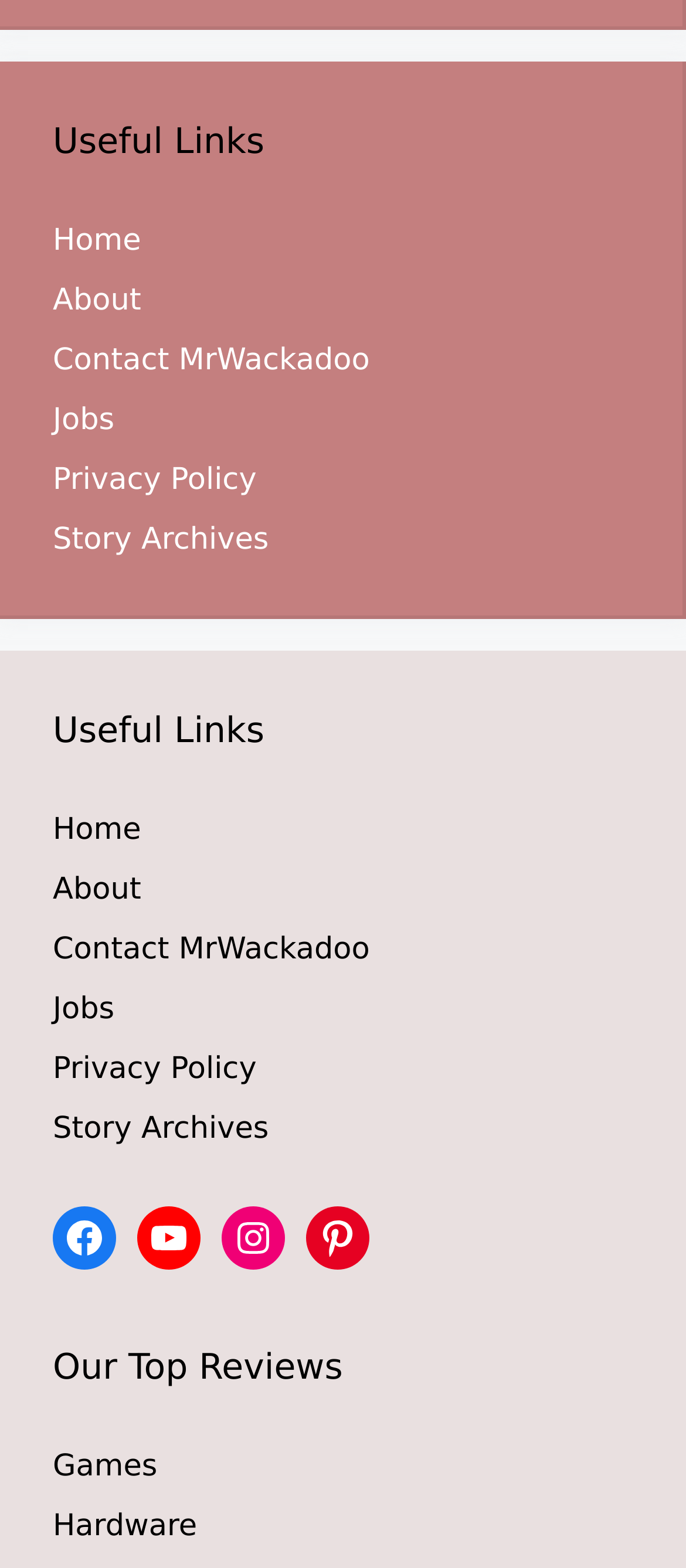Answer briefly with one word or phrase:
What is the first link in the top navigation menu?

Home